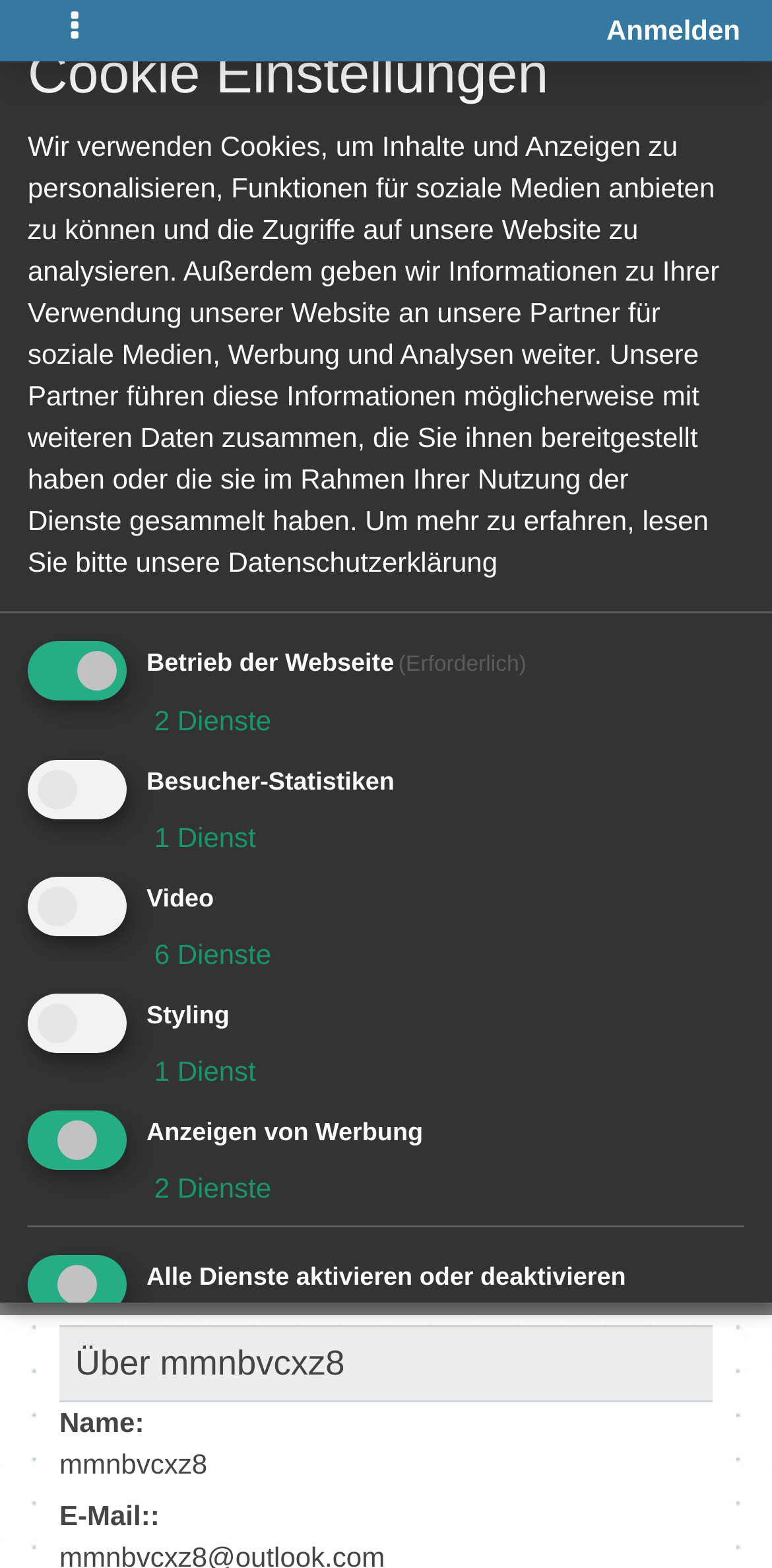How many posts does the user have?
Using the image as a reference, give an elaborate response to the question.

I found the number of posts by looking at the section that says 'BEITRÄGE' and then '0'. This suggests that the user has 0 posts.